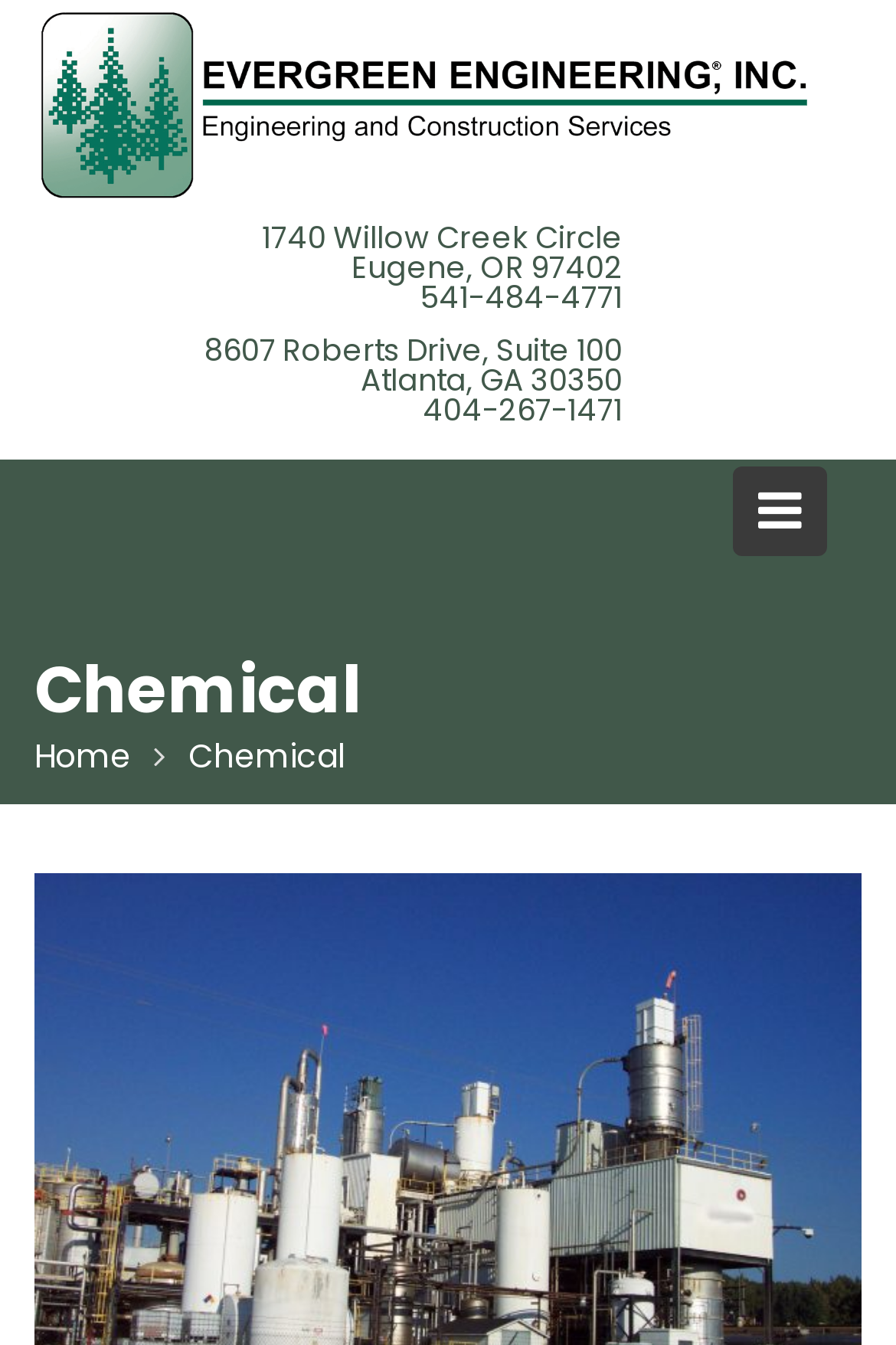What is the main industry focus?
Look at the image and respond with a one-word or short phrase answer.

Chemical